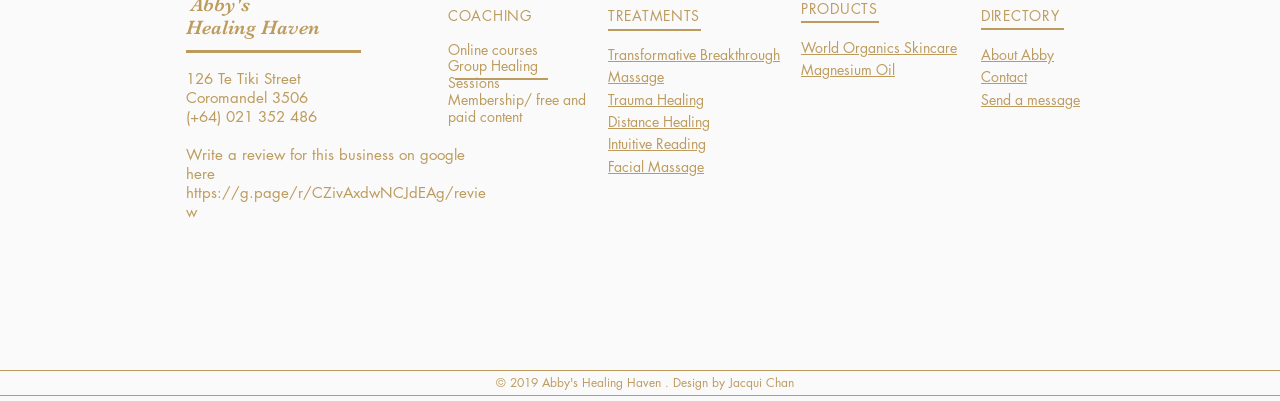Identify the bounding box coordinates of the region that needs to be clicked to carry out this instruction: "Click on Group Healing Sessions". Provide these coordinates as four float numbers ranging from 0 to 1, i.e., [left, top, right, bottom].

[0.35, 0.141, 0.42, 0.23]